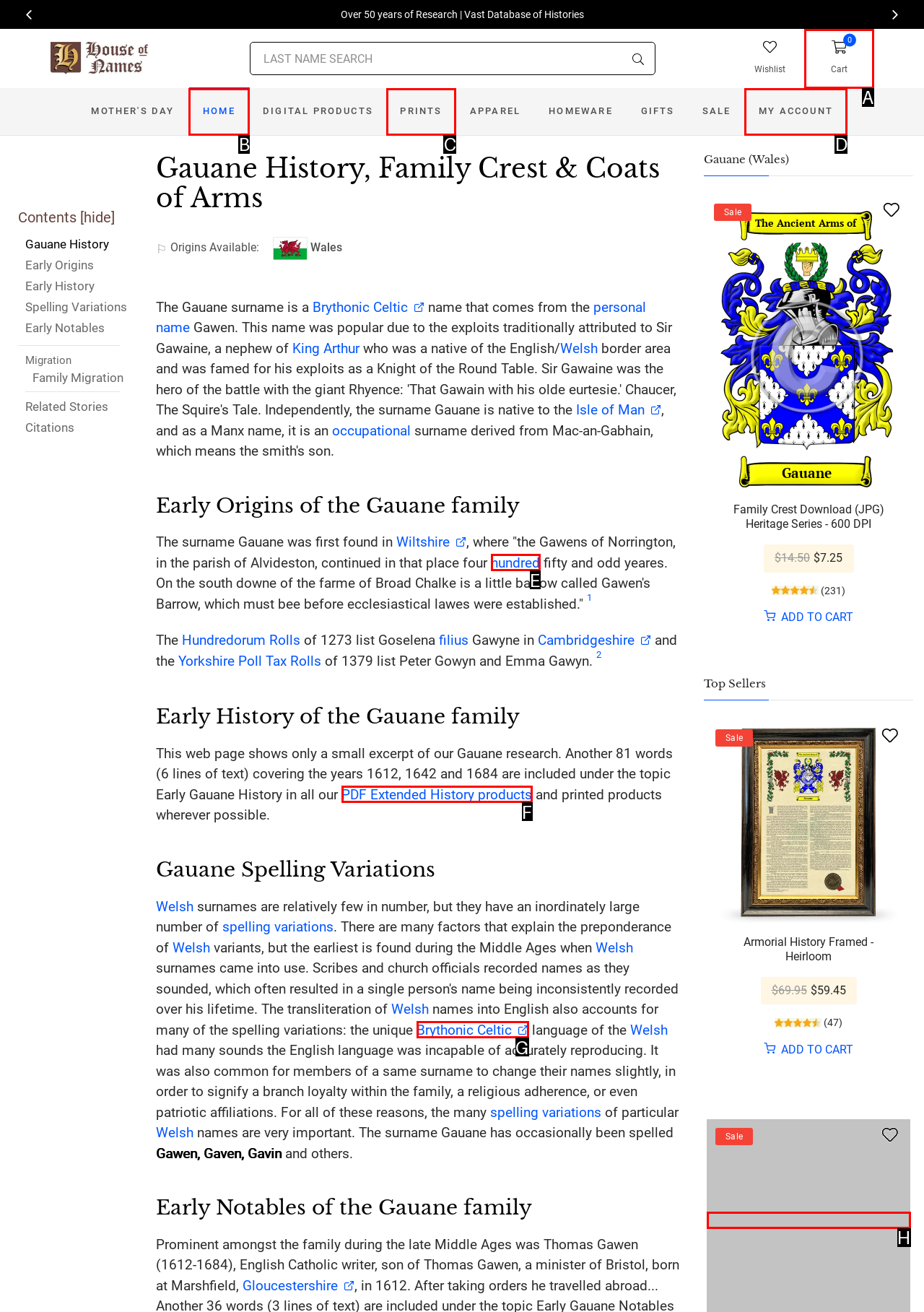Determine which option fits the element description: Brythonic Celtic
Answer with the option’s letter directly.

G